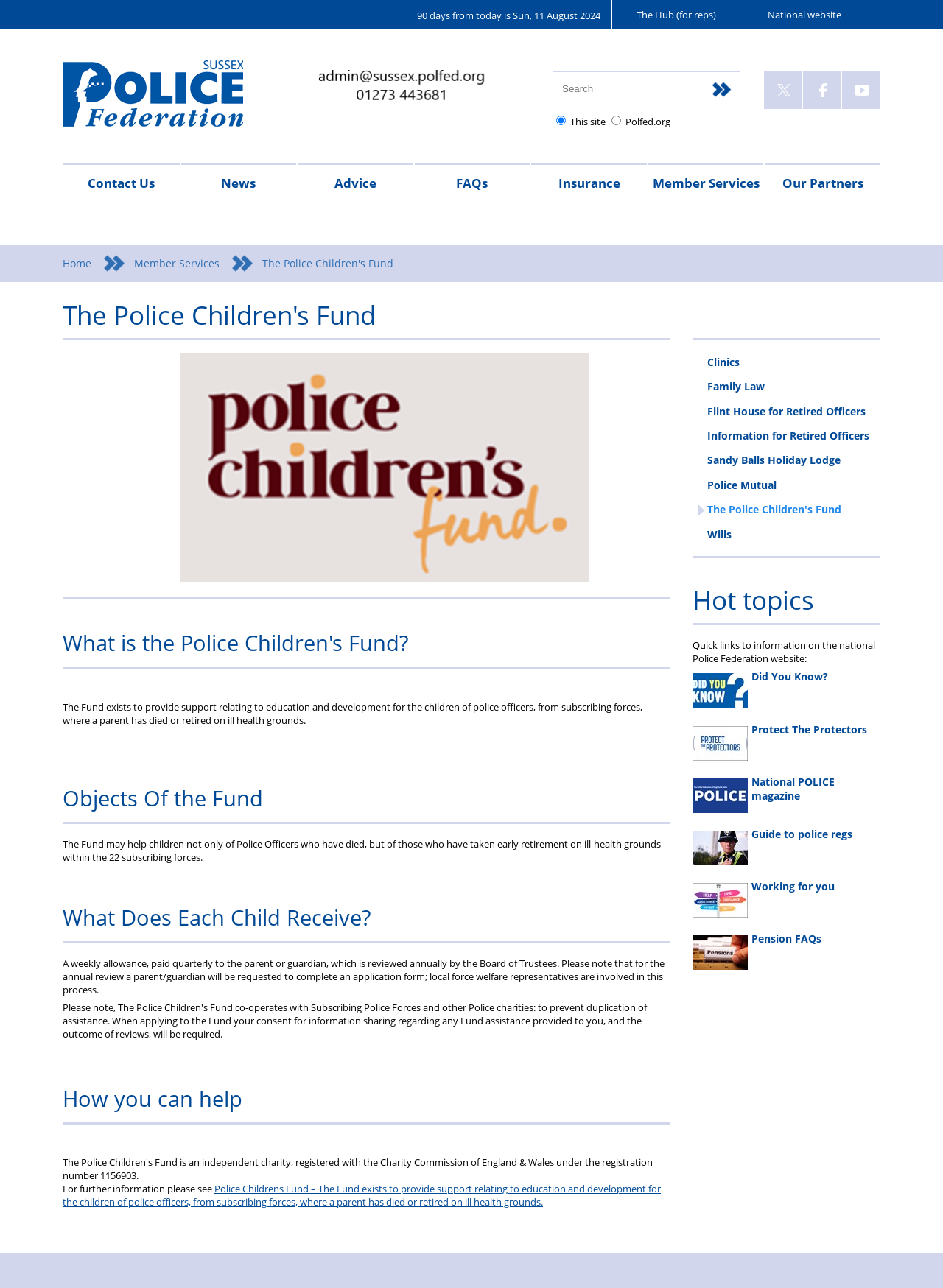Identify the bounding box coordinates for the region to click in order to carry out this instruction: "Contact Us". Provide the coordinates using four float numbers between 0 and 1, formatted as [left, top, right, bottom].

[0.066, 0.127, 0.19, 0.159]